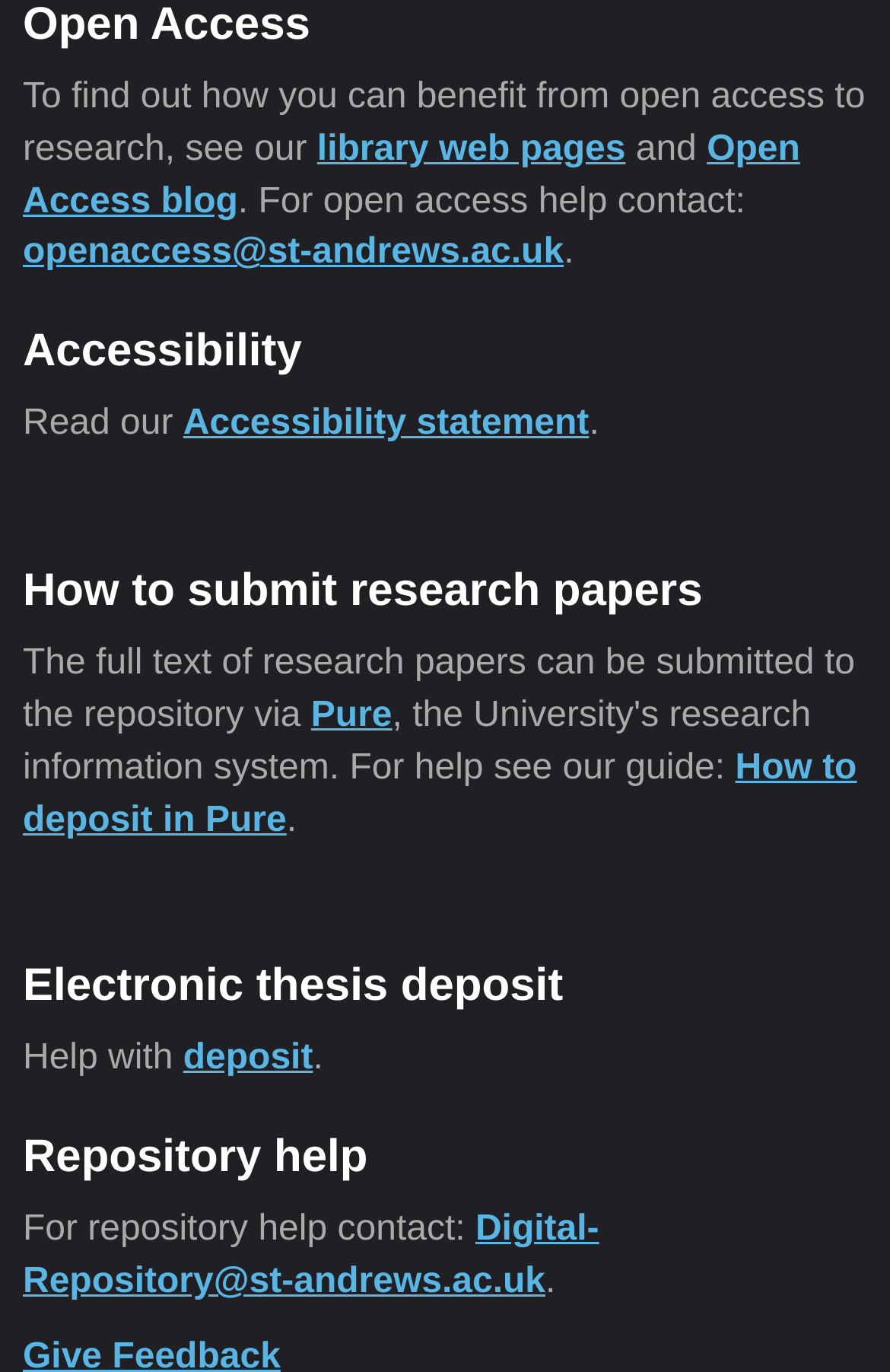Identify the bounding box coordinates of the clickable region necessary to fulfill the following instruction: "contact open access help". The bounding box coordinates should be four float numbers between 0 and 1, i.e., [left, top, right, bottom].

[0.026, 0.17, 0.633, 0.199]